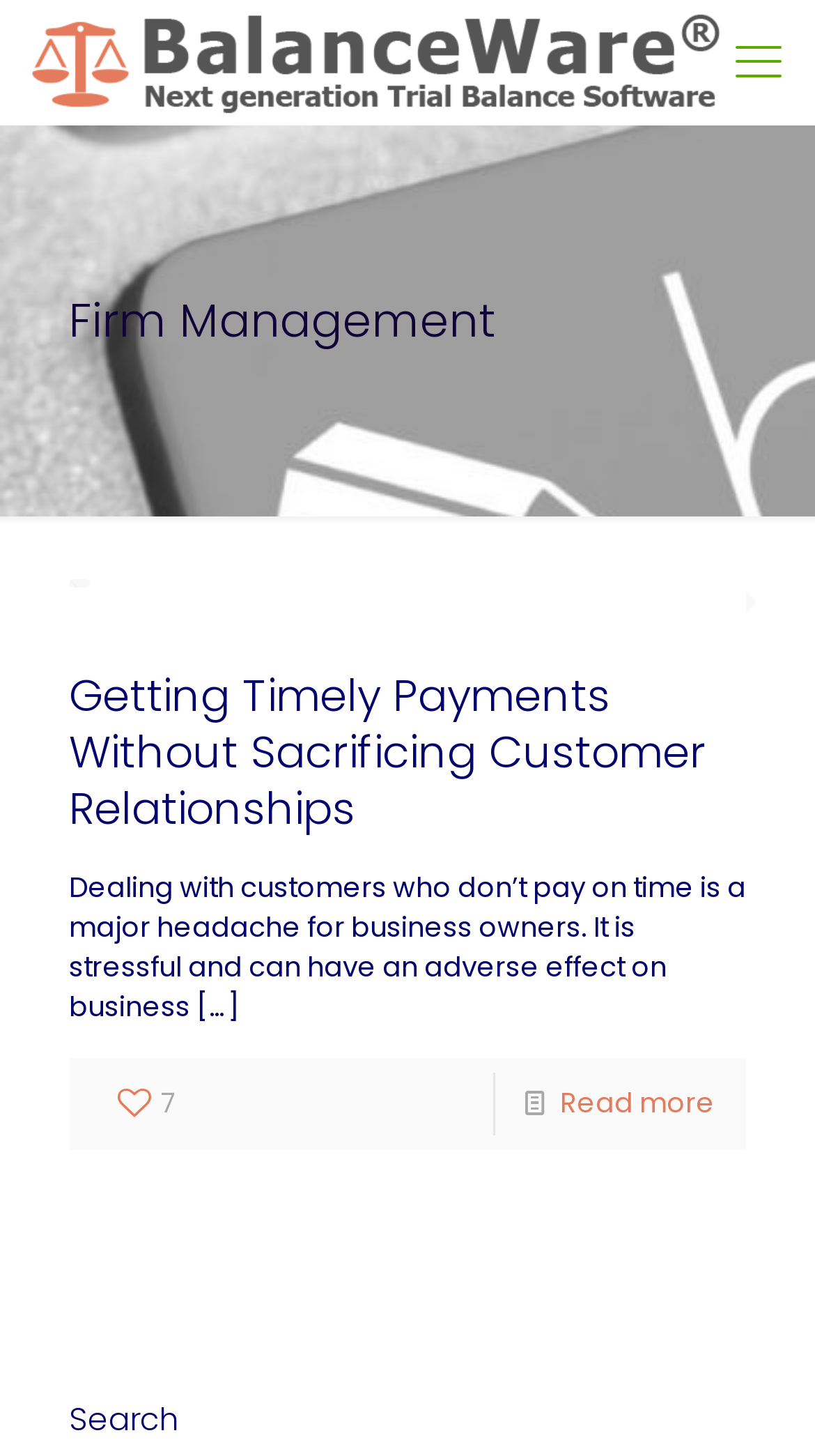What is the purpose of the 'Read more' link?
From the screenshot, supply a one-word or short-phrase answer.

To read more about timely payments